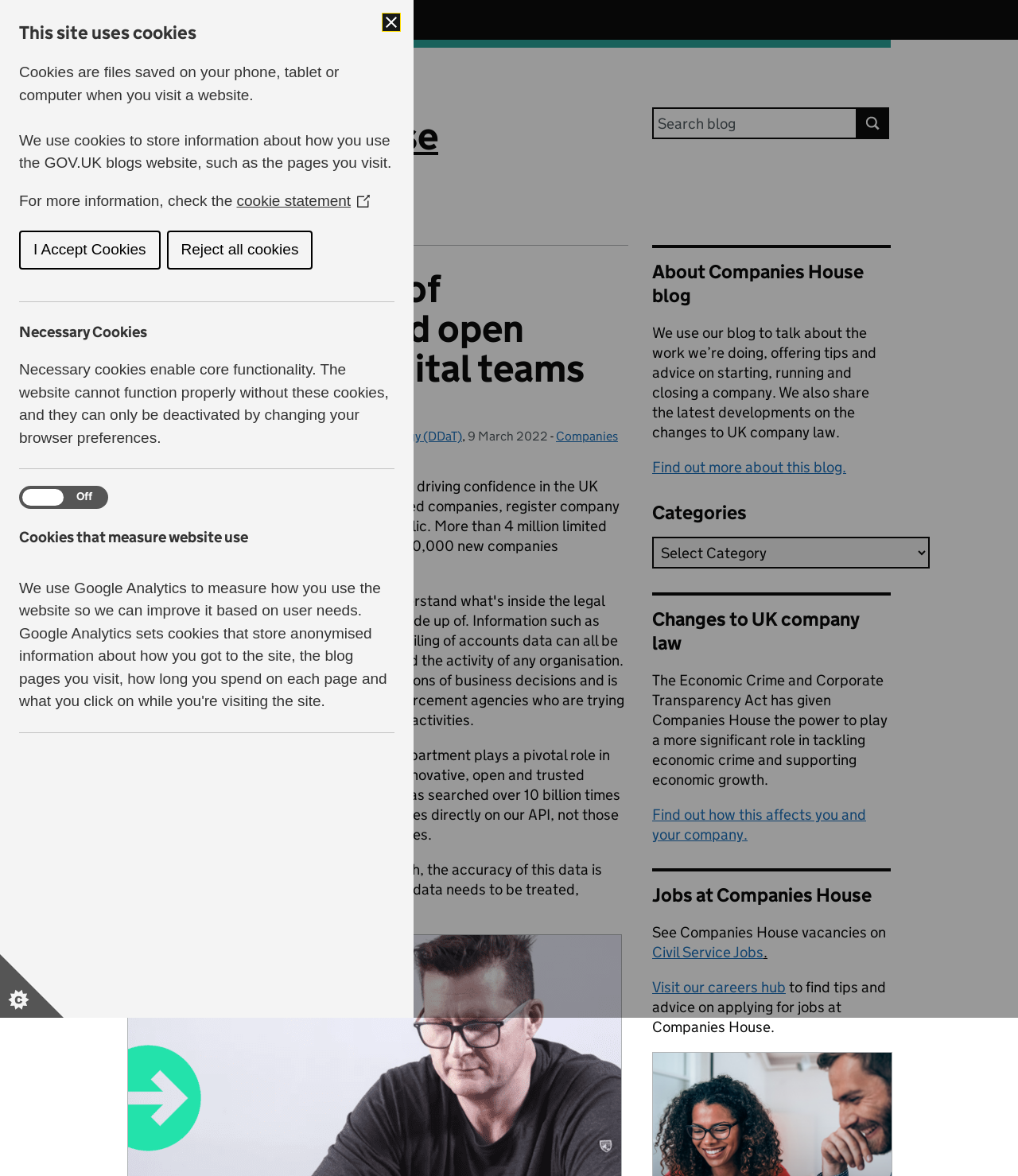Use a single word or phrase to respond to the question:
How many limited companies are registered?

Over 4 million